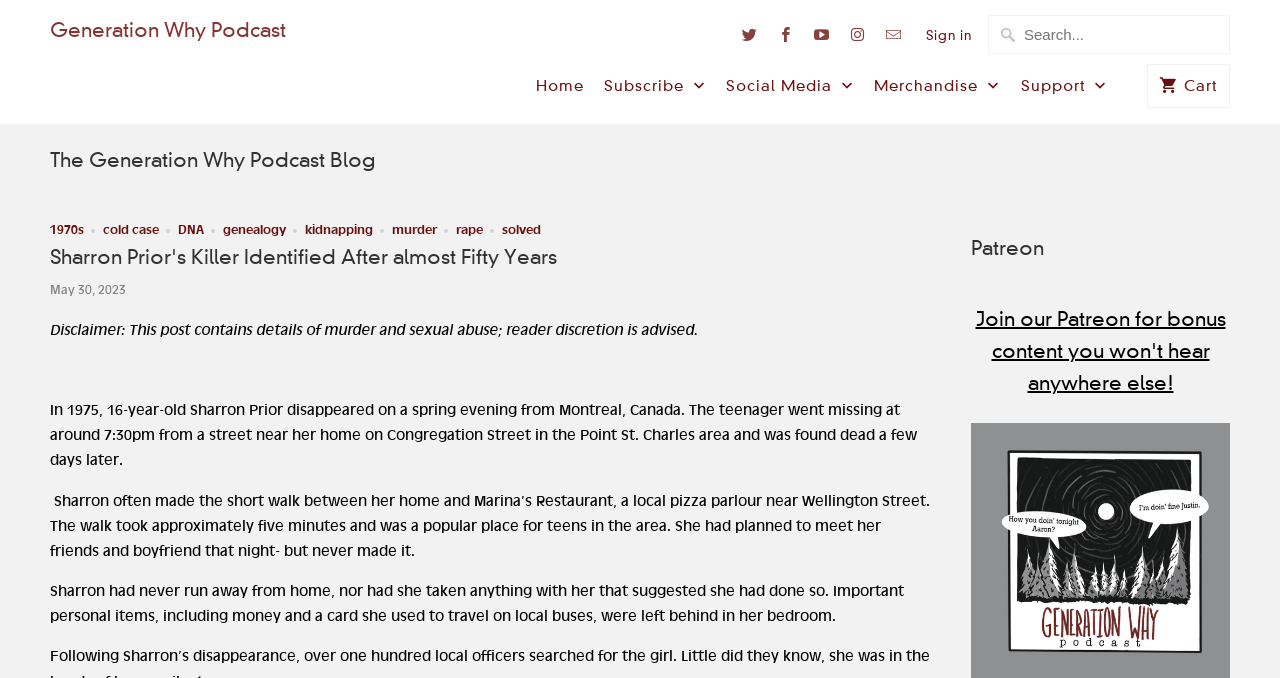Give a short answer to this question using one word or a phrase:
How many links are there in the top navigation bar?

7